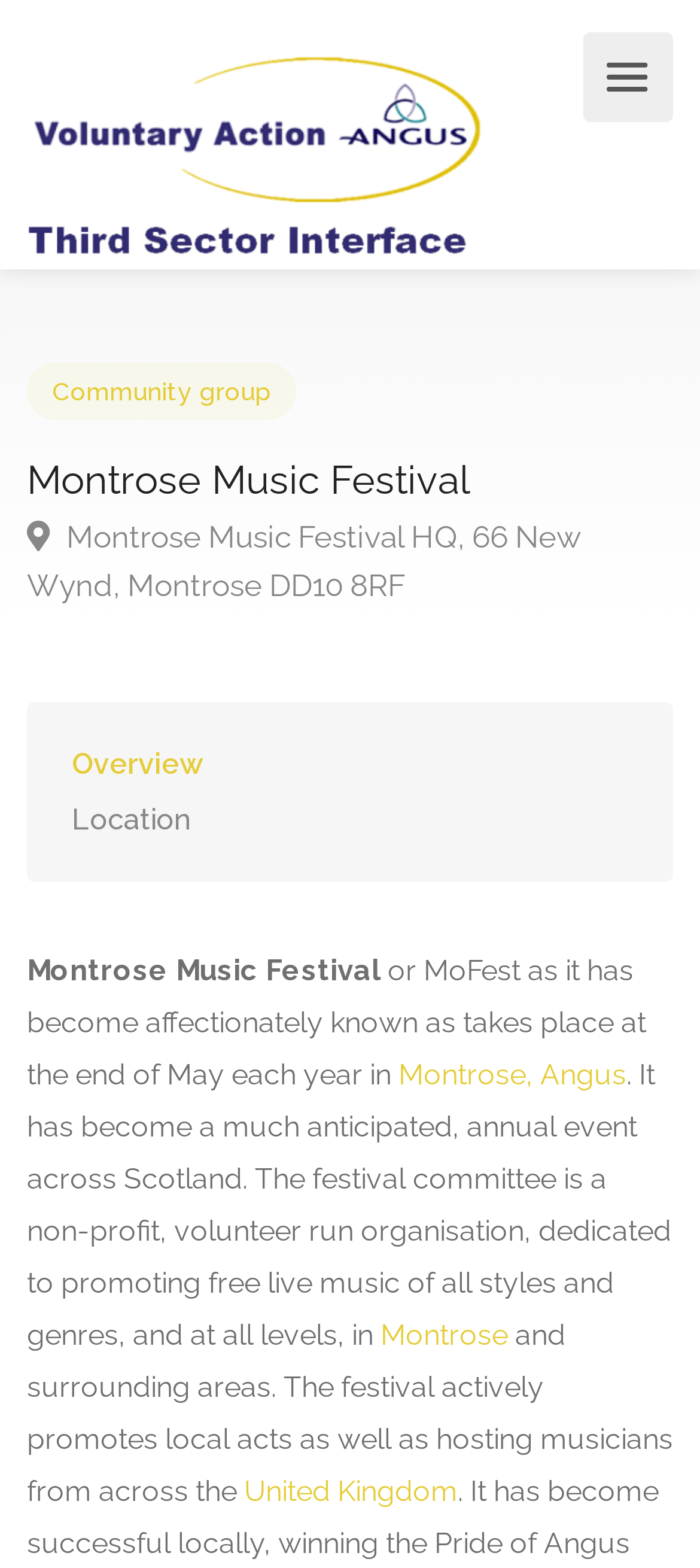Determine the bounding box coordinates of the clickable element to achieve the following action: 'Learn about Eleanor and Franklin'. Provide the coordinates as four float values between 0 and 1, formatted as [left, top, right, bottom].

None